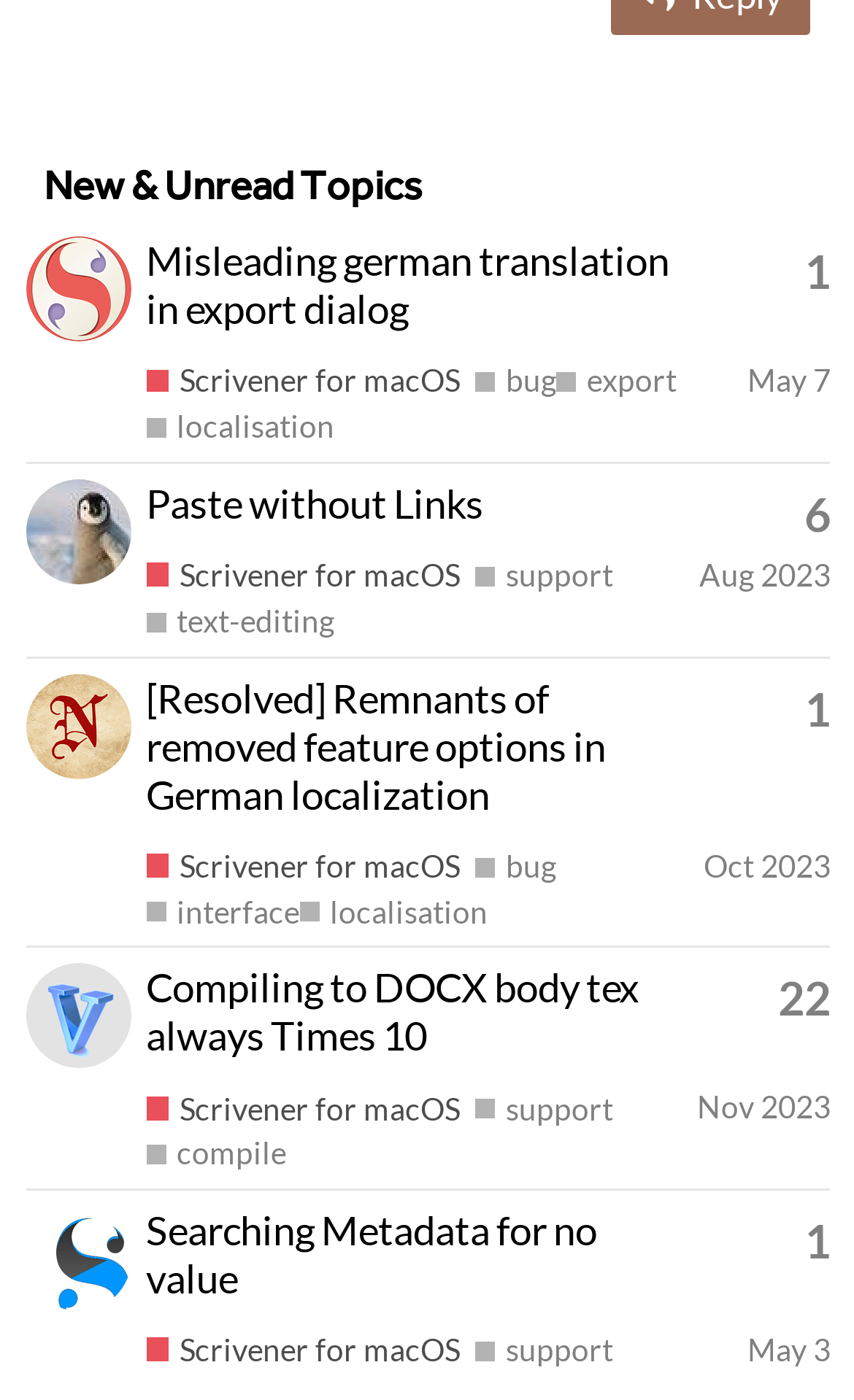Locate the bounding box coordinates of the element I should click to achieve the following instruction: "View topic 'Misleading german translation in export dialog'".

[0.171, 0.169, 0.784, 0.238]